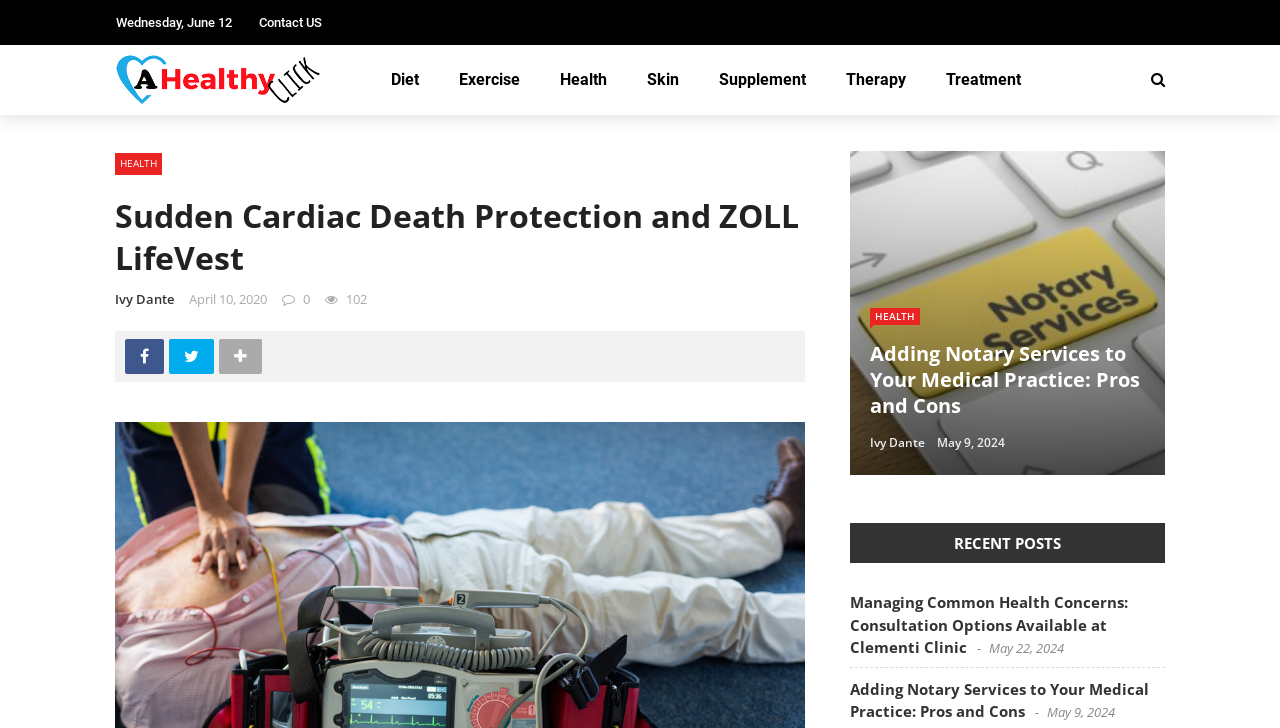Please look at the image and answer the question with a detailed explanation: What is the category of the post 'Comprehensive Gum Care: The Essential Role of Periodontics'?

I found the post 'Comprehensive Gum Care: The Essential Role of Periodontics' in the list of posts and noticed that it is categorized under 'DENTIST'.